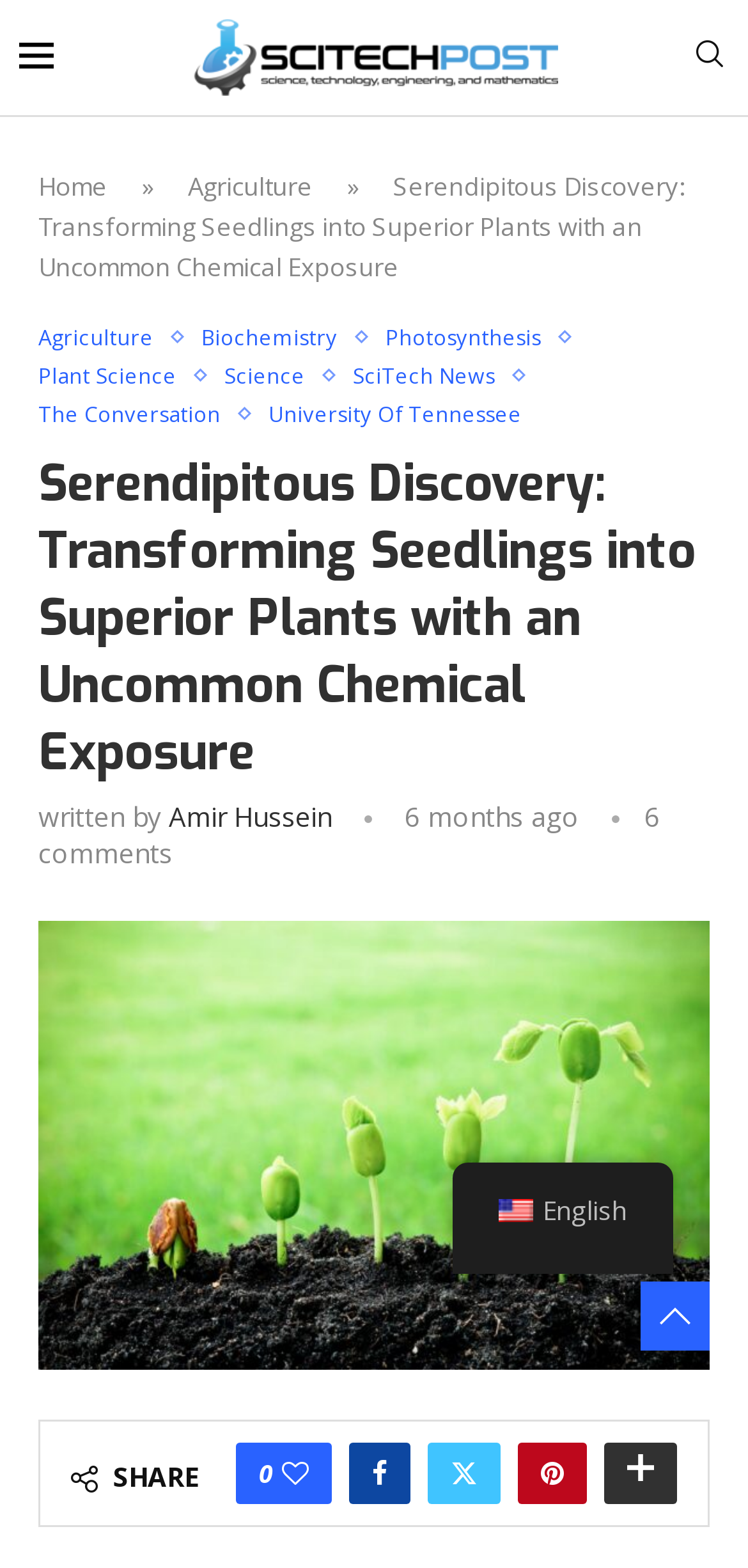Please locate the bounding box coordinates of the element that should be clicked to achieve the given instruction: "Click on the SciTechPost logo".

[0.254, 0.012, 0.746, 0.061]